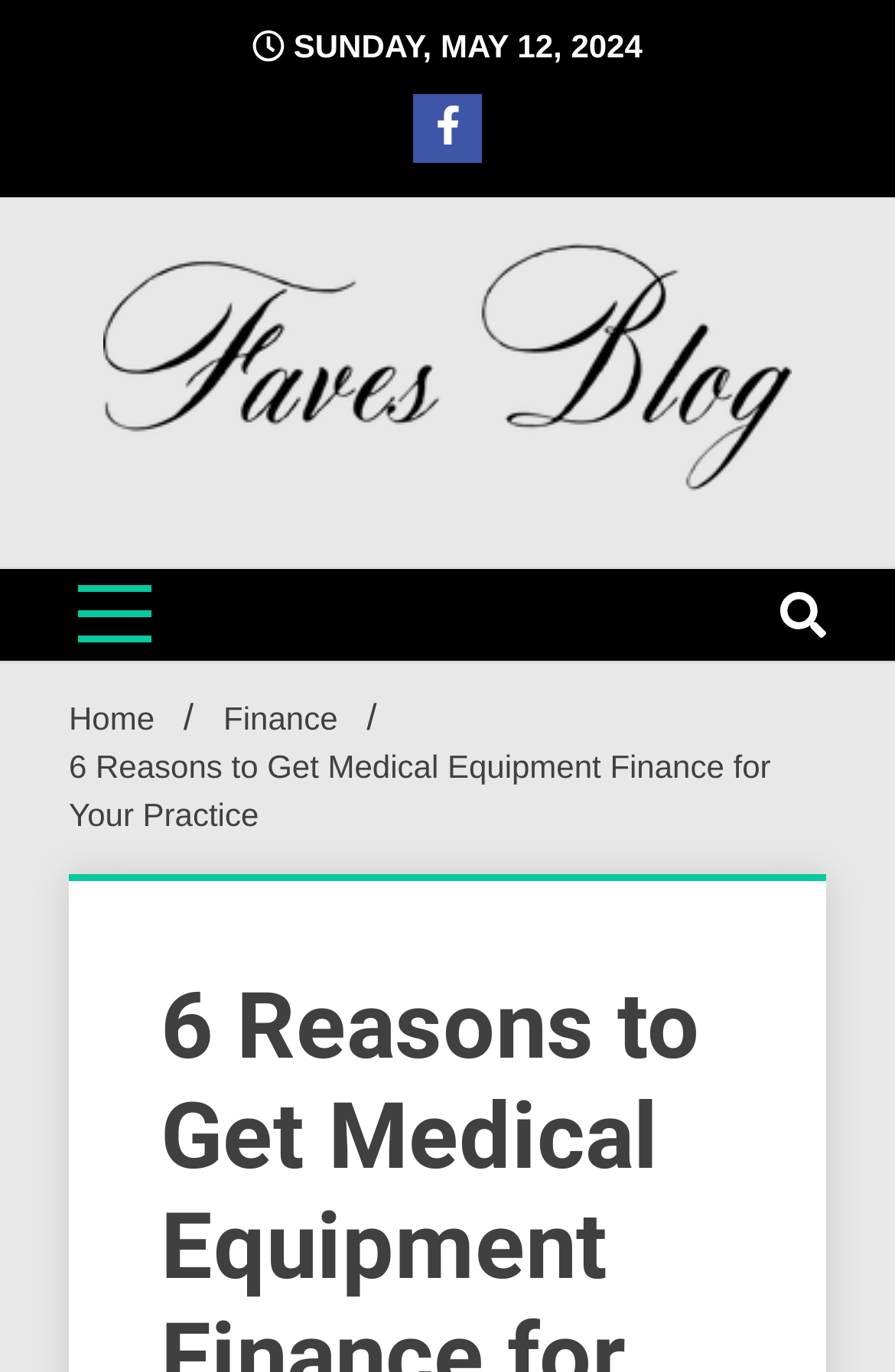How many links are there in the breadcrumbs navigation?
Answer briefly with a single word or phrase based on the image.

3